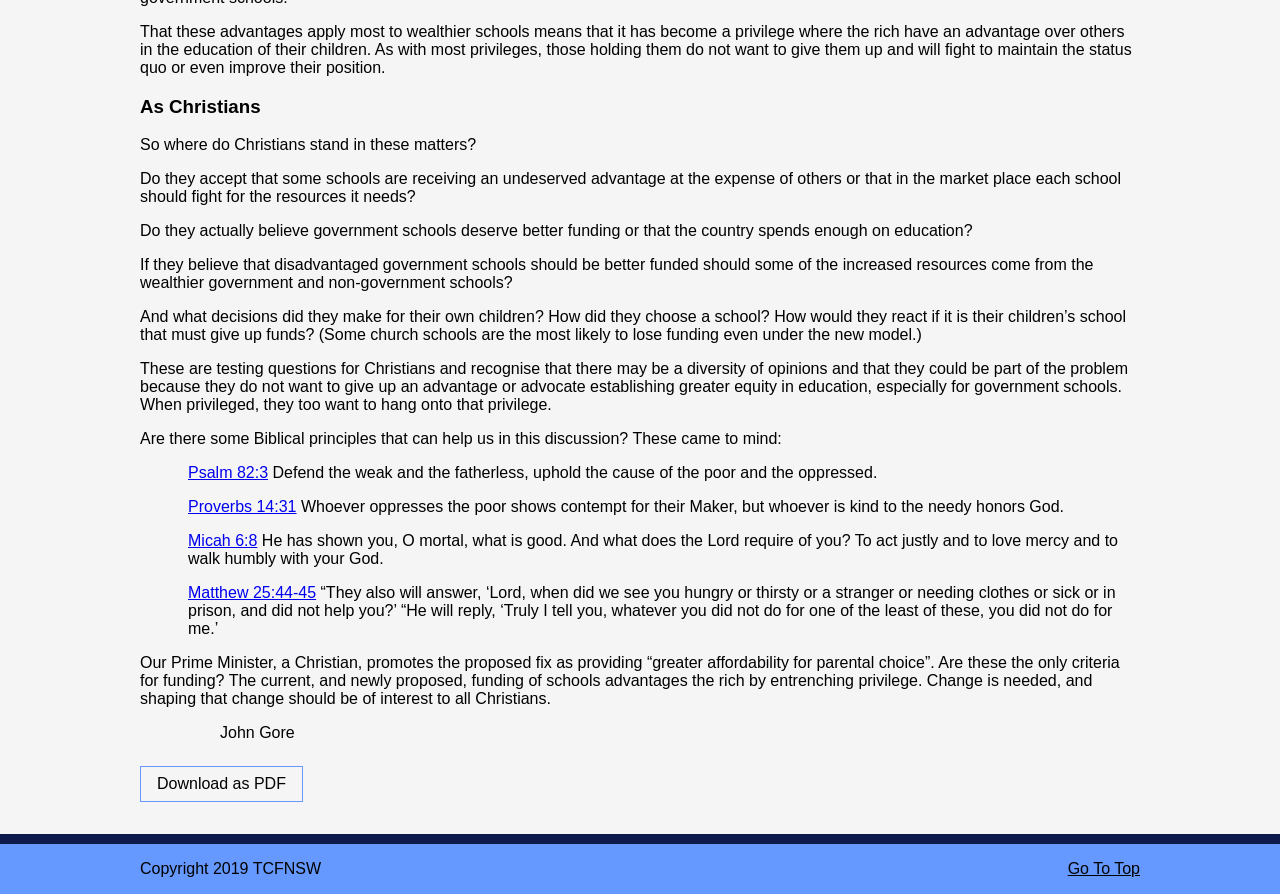What is the name of the author of the article?
From the screenshot, provide a brief answer in one word or phrase.

John Gore